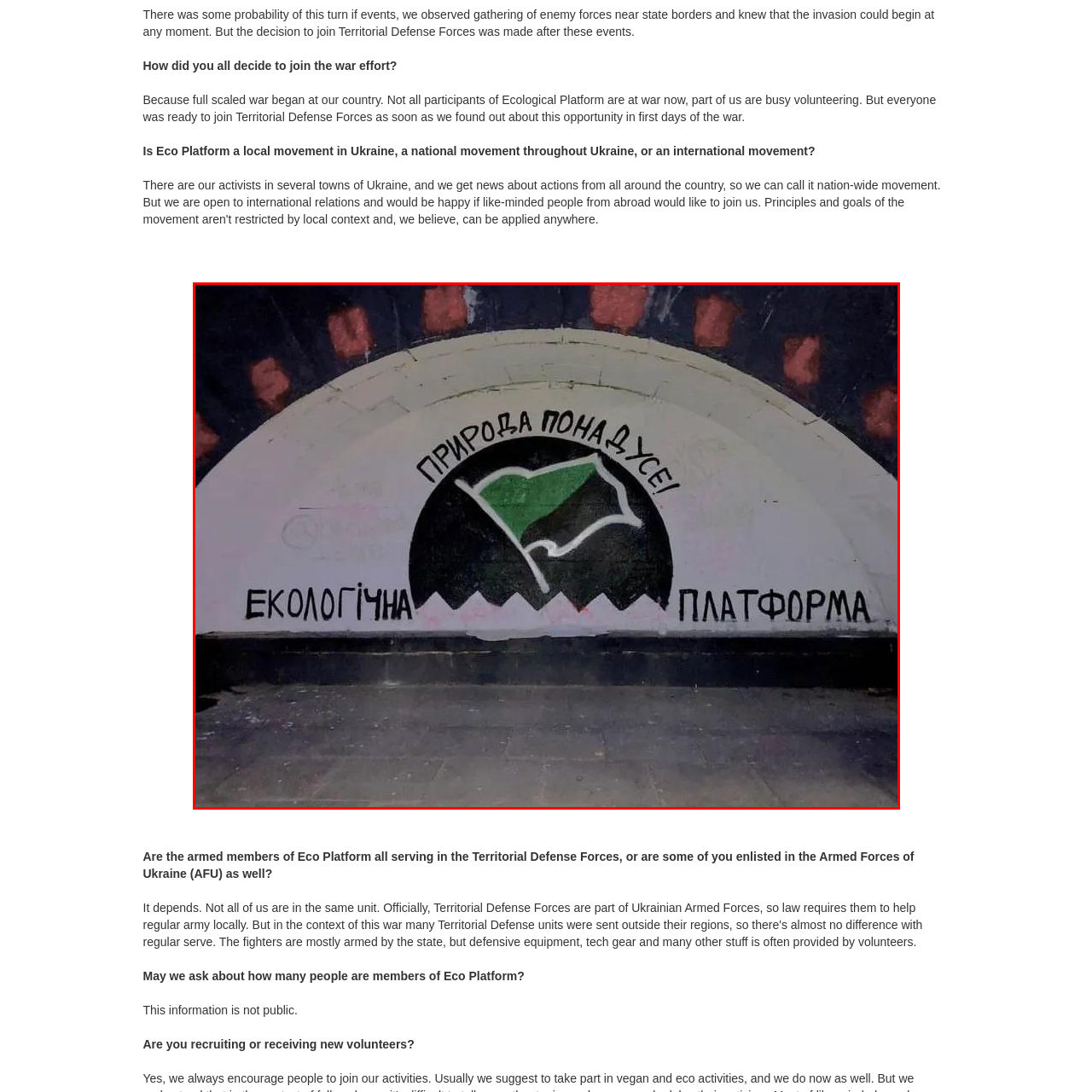Provide a thorough description of the scene depicted within the red bounding box.

The image showcases a mural dedicated to the "Ecological Platform," prominently featuring a stylized green and black flag at its center. Above the flag, in bold lettering, is the phrase "Природа понад усе!" which translates to "Nature above all!" The words "ЕКОЛОГІЧНА ПЛАТФОРМА" are displayed beneath the flag, emphasizing the theme of ecological awareness and action. This striking architectural backdrop, likely found in an urban area, reflects the intersection of environmental activism and community engagement, highlighting the significance of nature and sustainability within social movements in Ukraine, especially in context to recent events impacting the region.